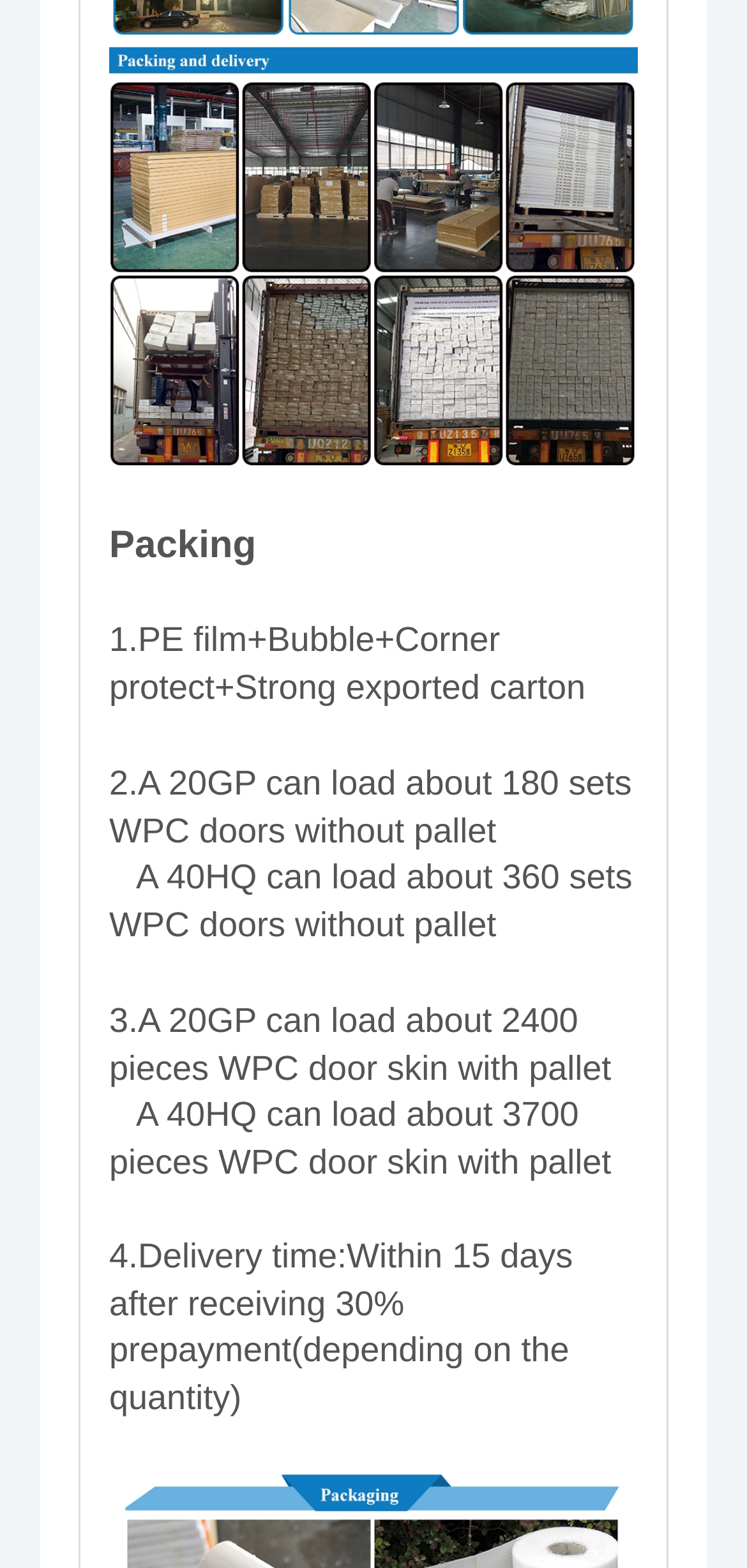What is the condition for the delivery time?
Provide an in-depth answer to the question, covering all aspects.

The delivery time is dependent on receiving 30% prepayment, as mentioned in the fourth point of the packing details.